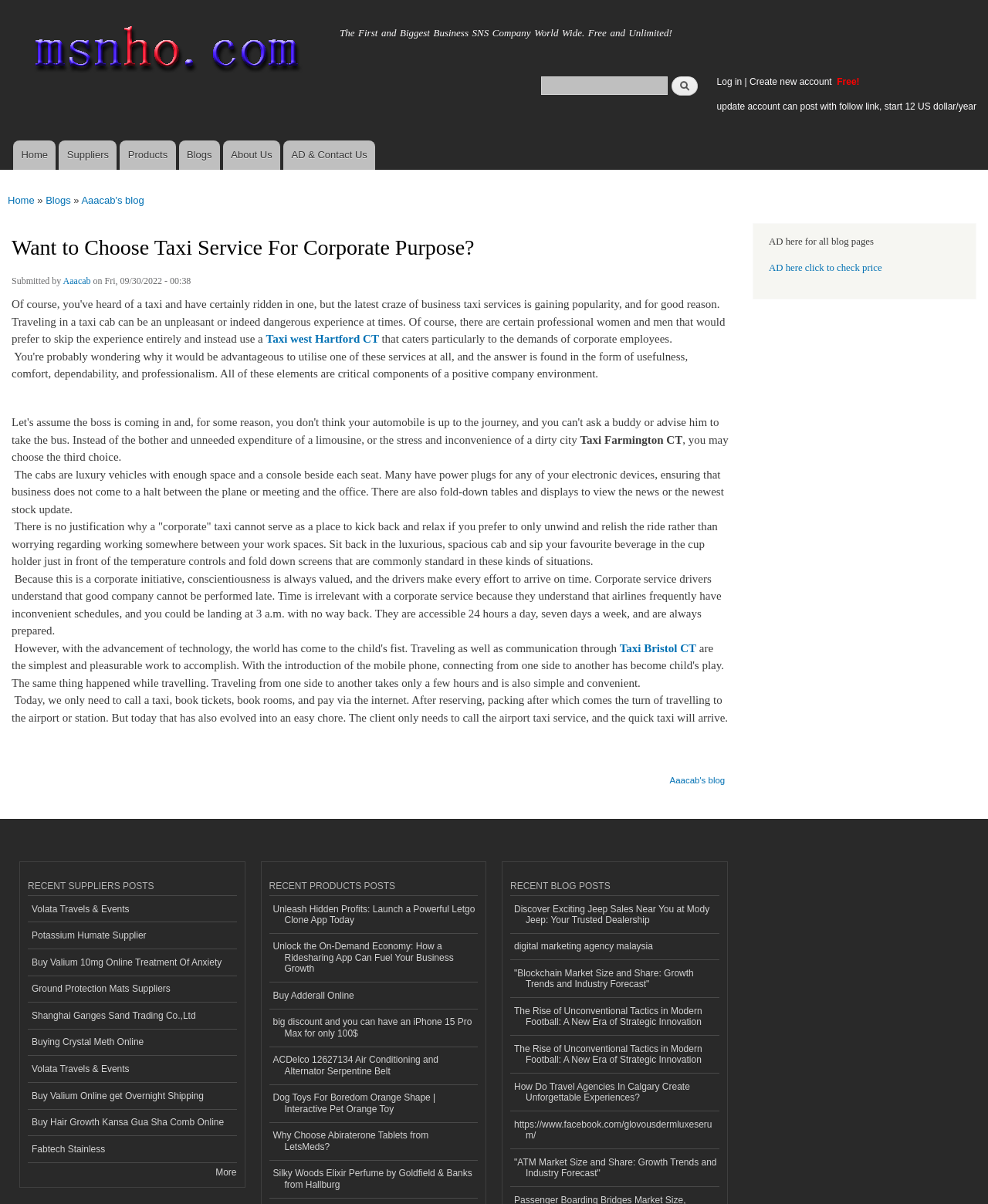Using the information from the screenshot, answer the following question thoroughly:
What is the benefit of using airport taxi service?

The webpage mentions that with the airport taxi service, the client only needs to call, and the quick taxi will arrive, making the task of traveling to the airport or station an easy chore.